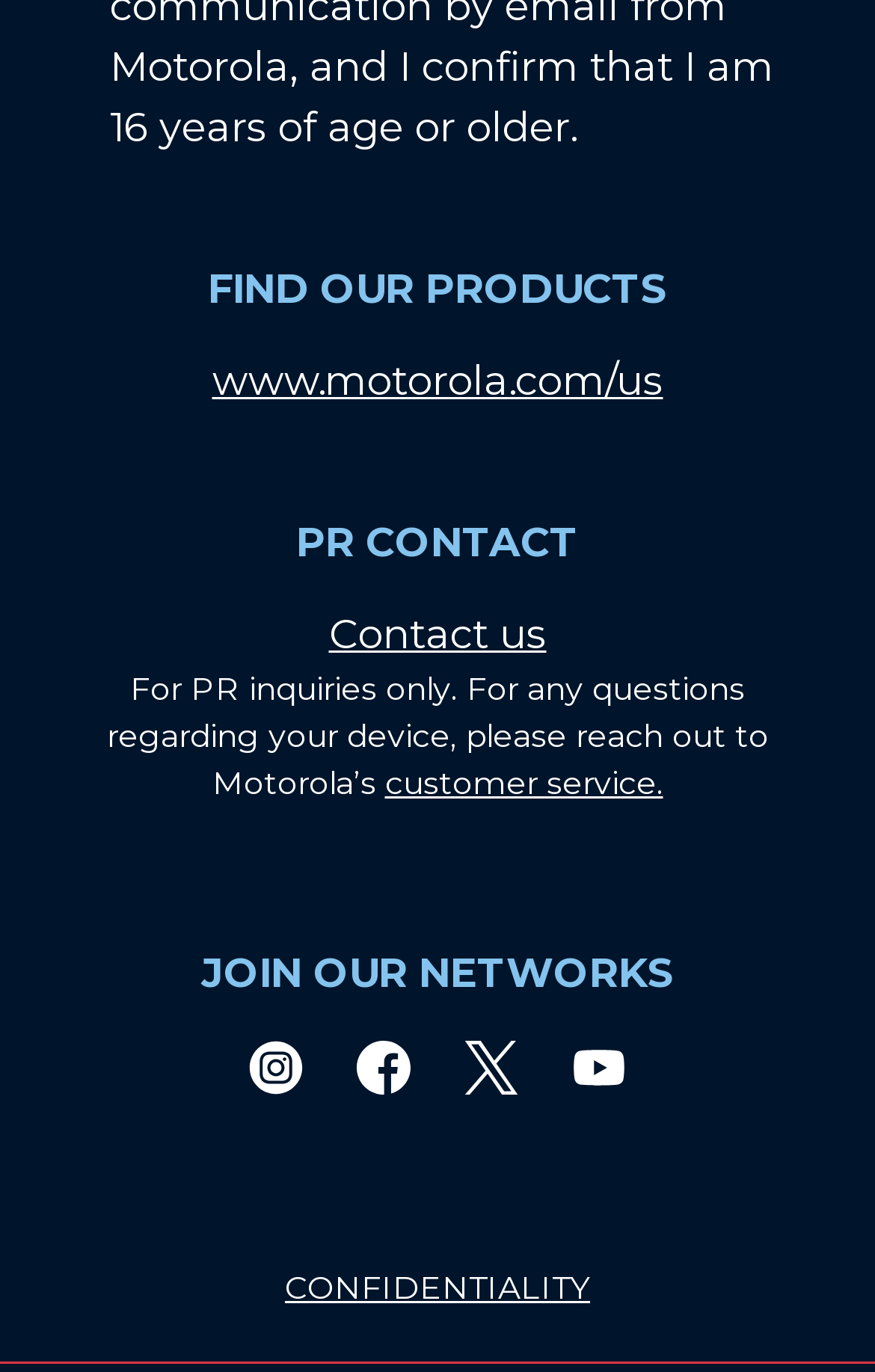Provide the bounding box coordinates of the area you need to click to execute the following instruction: "View confidentiality policy".

[0.326, 0.924, 0.674, 0.953]